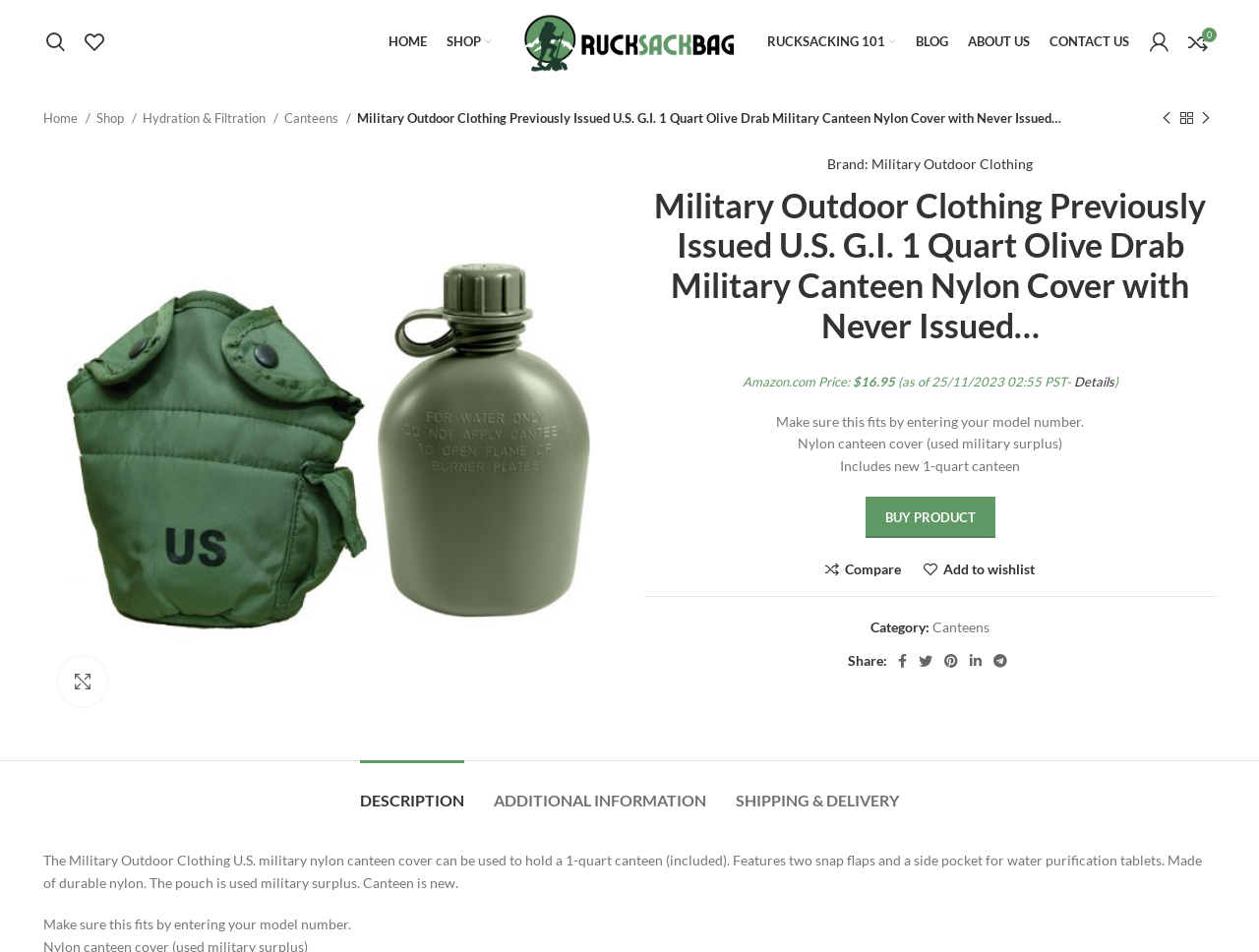Identify the bounding box coordinates of the section to be clicked to complete the task described by the following instruction: "Search for products". The coordinates should be four float numbers between 0 and 1, formatted as [left, top, right, bottom].

[0.029, 0.023, 0.059, 0.065]